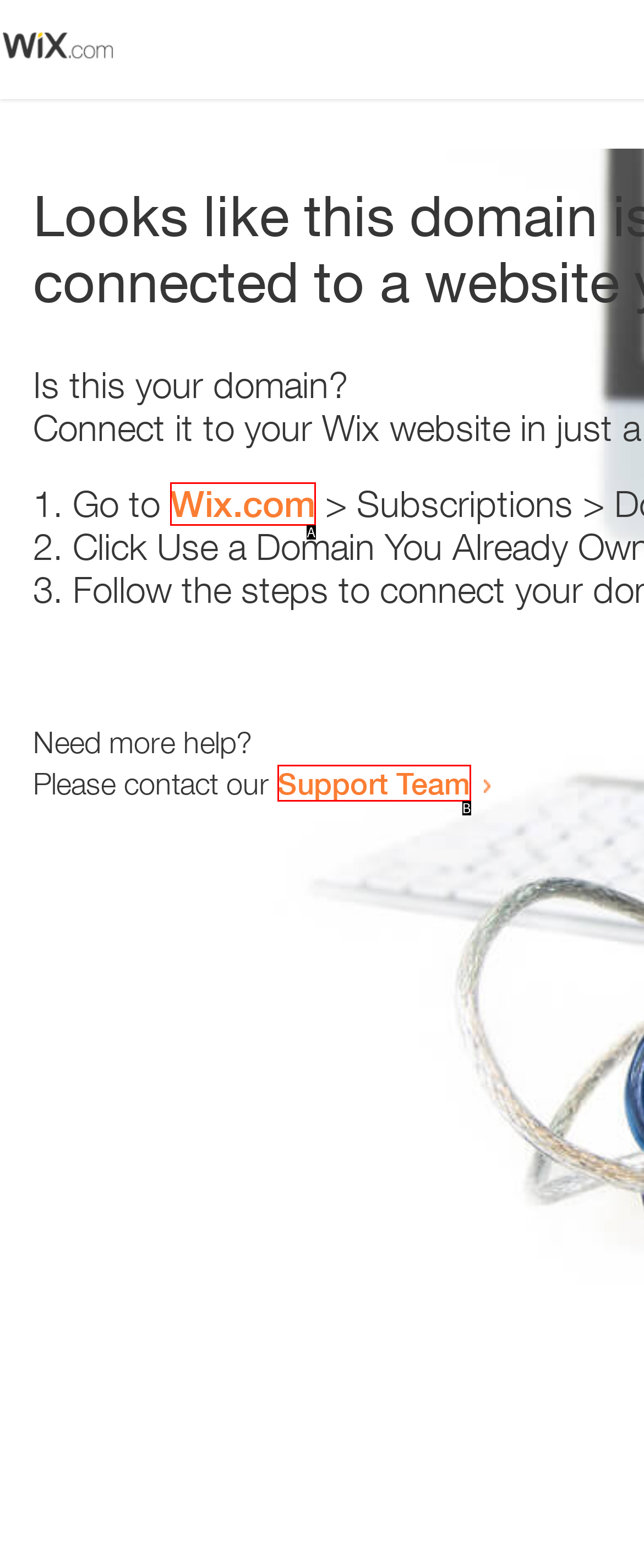From the choices given, find the HTML element that matches this description: Wix.com. Answer with the letter of the selected option directly.

A